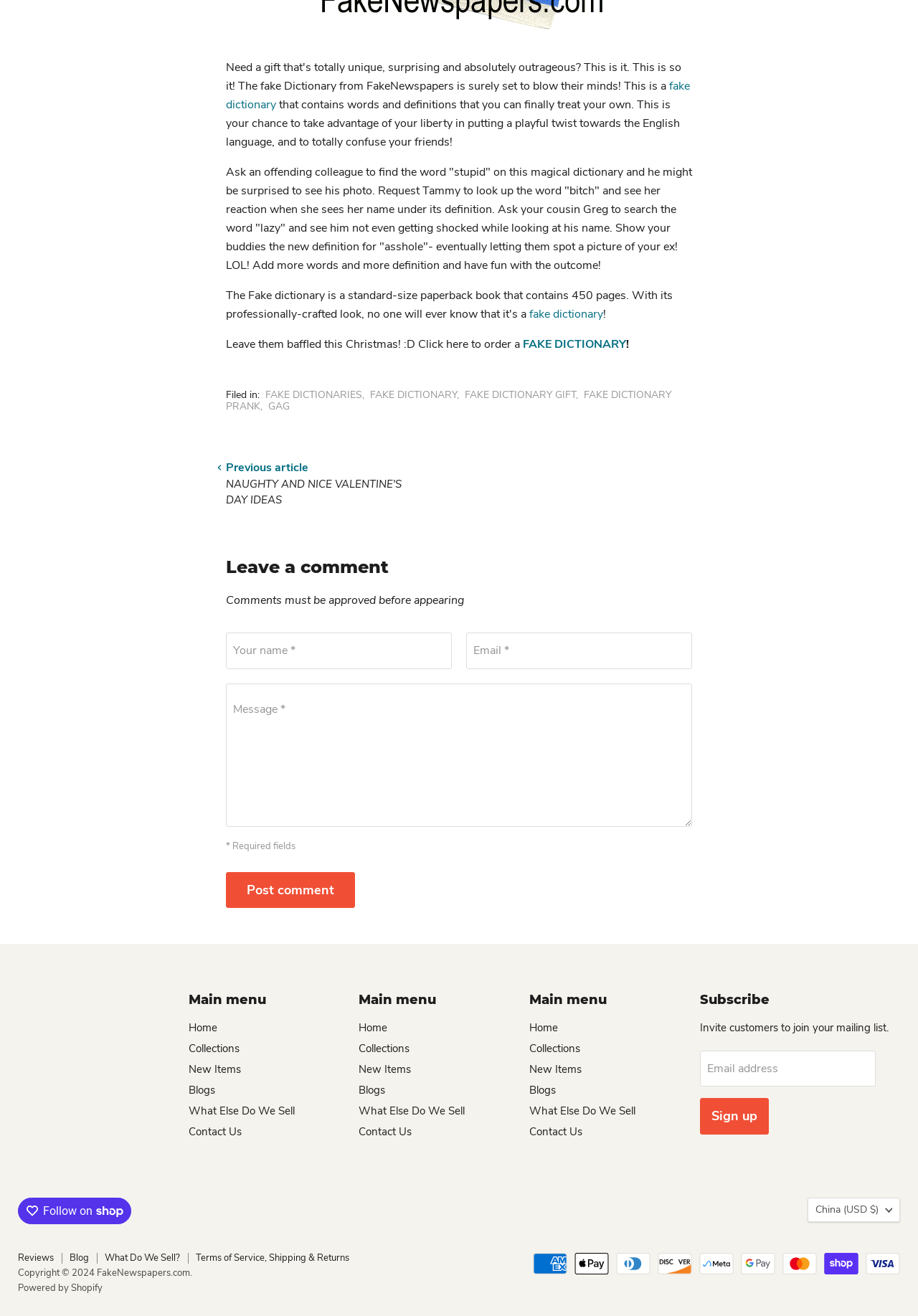Provide the bounding box coordinates for the UI element that is described as: "China (USD $)".

[0.88, 0.91, 0.98, 0.929]